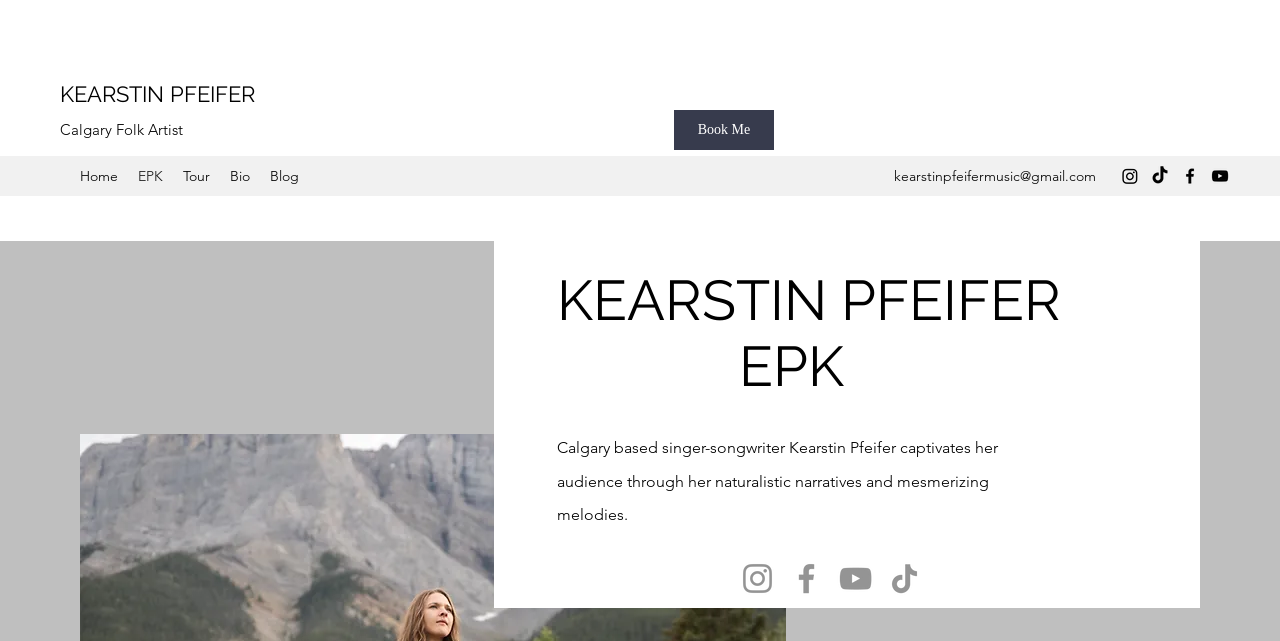Pinpoint the bounding box coordinates of the element to be clicked to execute the instruction: "Open the 'Tour' page".

[0.135, 0.251, 0.172, 0.298]